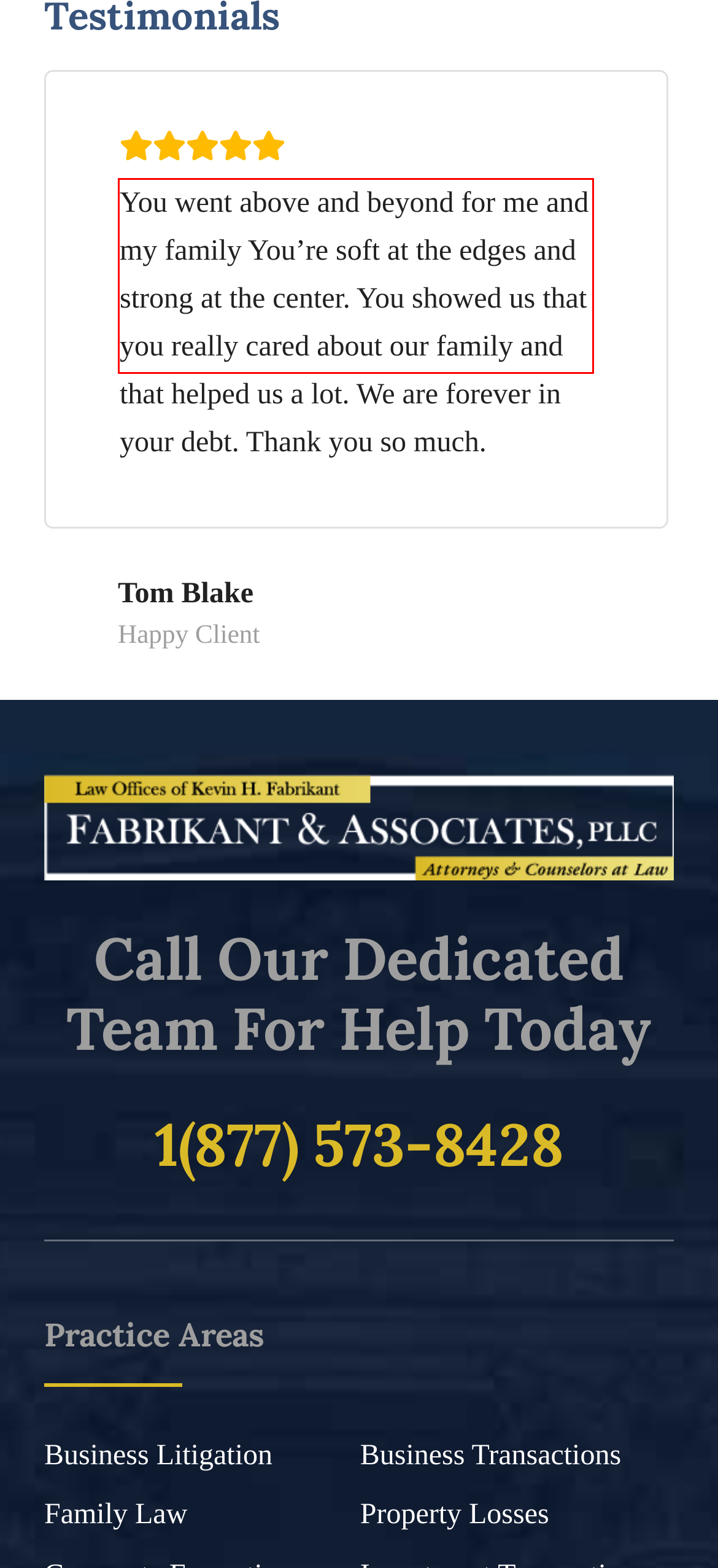You are provided with a webpage screenshot that includes a red rectangle bounding box. Extract the text content from within the bounding box using OCR.

Highly recommend . Kevin and the staff very professional and responsible. I feel secure and confident with the firm. Thank you for your help.